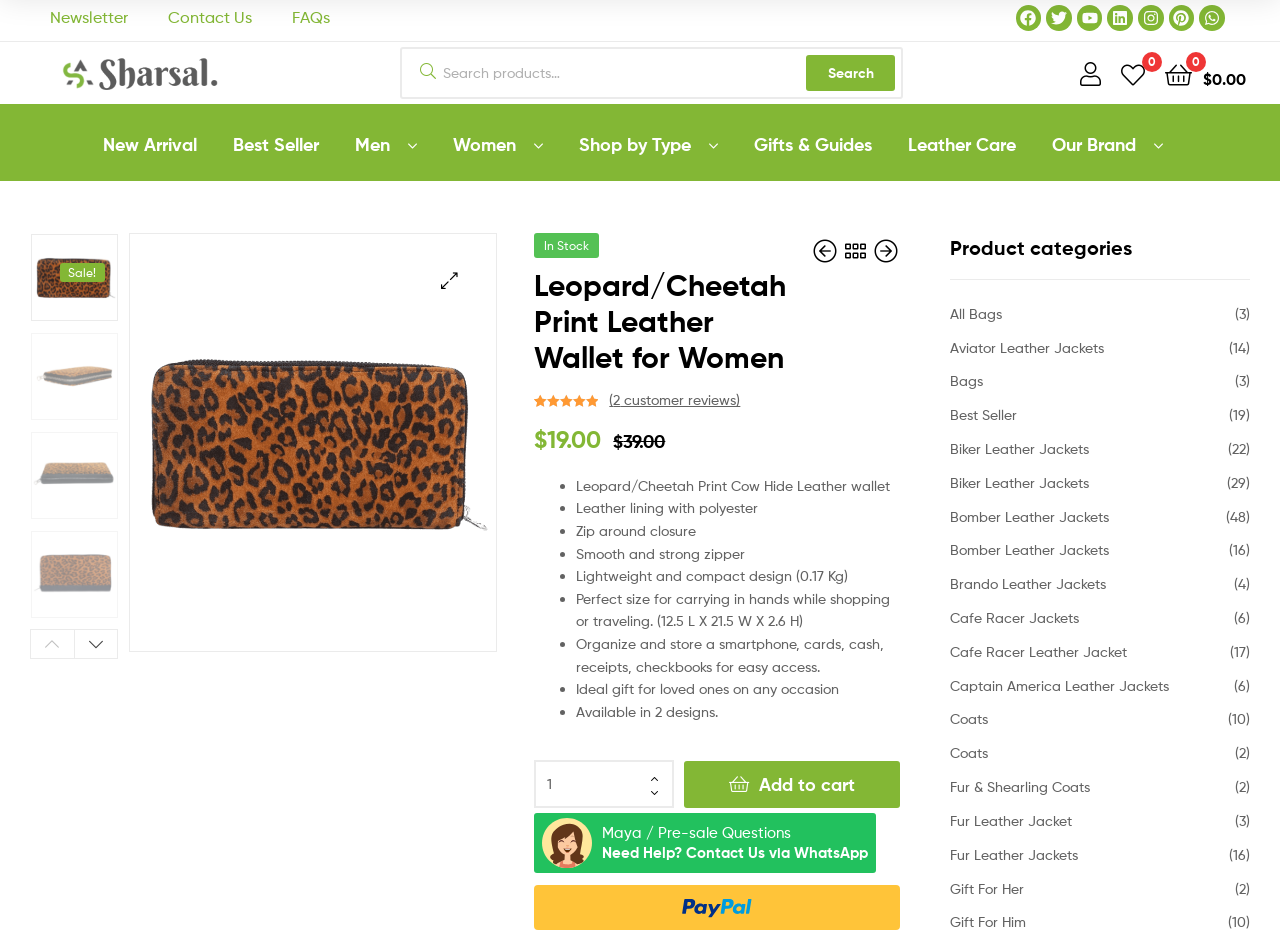Locate the coordinates of the bounding box for the clickable region that fulfills this instruction: "Visit Facebook page".

None